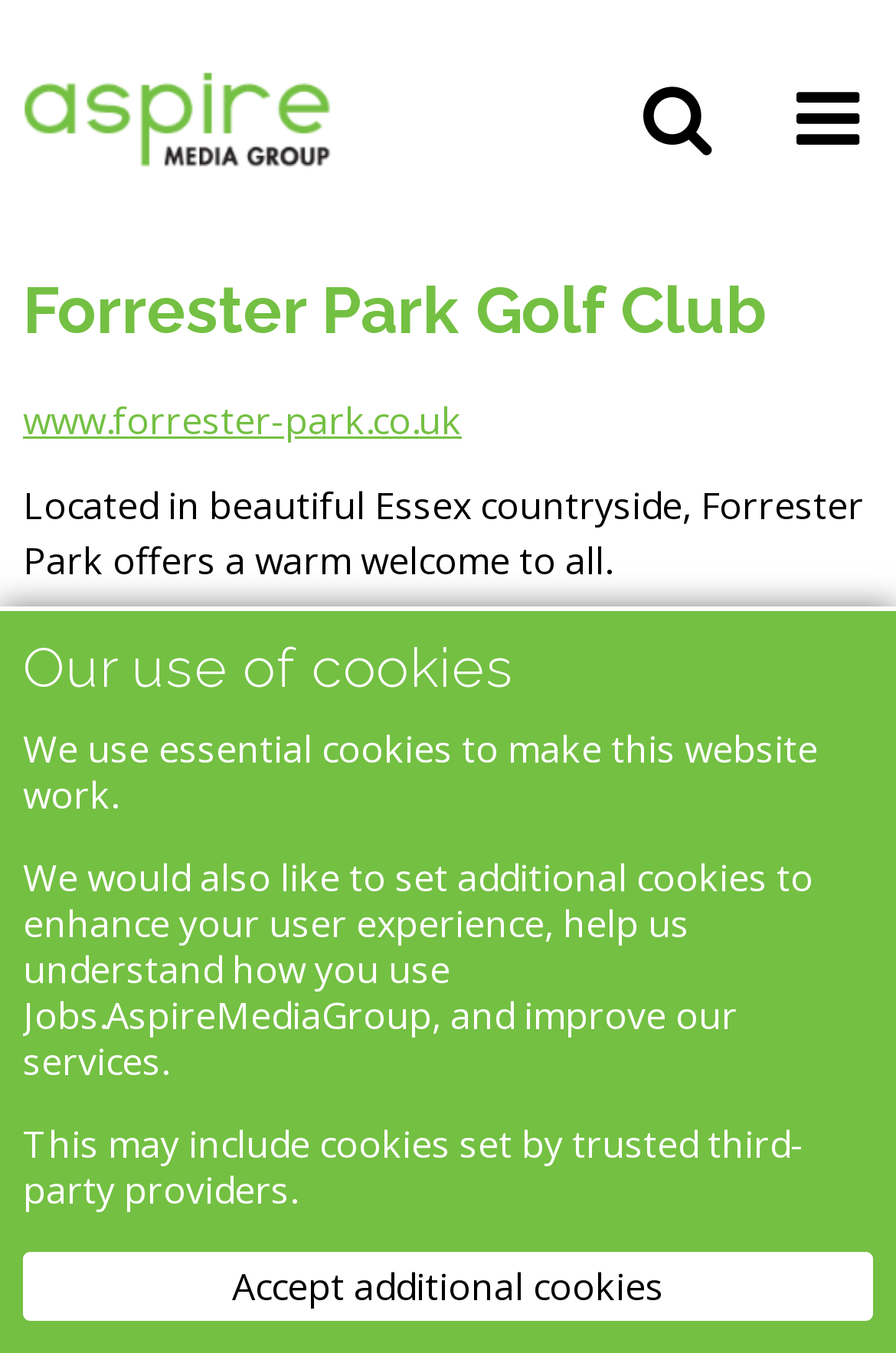Summarize the webpage with intricate details.

The webpage is about Forrester Park Golf Club, a golf club located in Essex countryside. At the top, there is a heading "Our use of cookies" followed by three paragraphs of text explaining the club's cookie policy. Below this section, there is a button to "Accept additional cookies". 

On the top left, there is a logo of Jobs.AspireMediaGroup, which is an image linked to the Jobs.AspireMediaGroup website. Next to the logo, there is a search icon, represented by a magnifying glass symbol. 

Below the logo and search icon, there is a heading "Forrester Park Golf Club" followed by a link to the club's website, www.forrester-park.co.uk. The link is situated on the left side of the page. 

To the right of the link, there are three paragraphs of text describing the golf club. The first paragraph welcomes visitors to the club, while the second paragraph mentions the various activities and events that can be held at the club, including golf, parties, and weddings. The third paragraph provides more details about the club's facilities, including the main club house, golf course, tennis courts, and function rooms suitable for conferences and meetings.